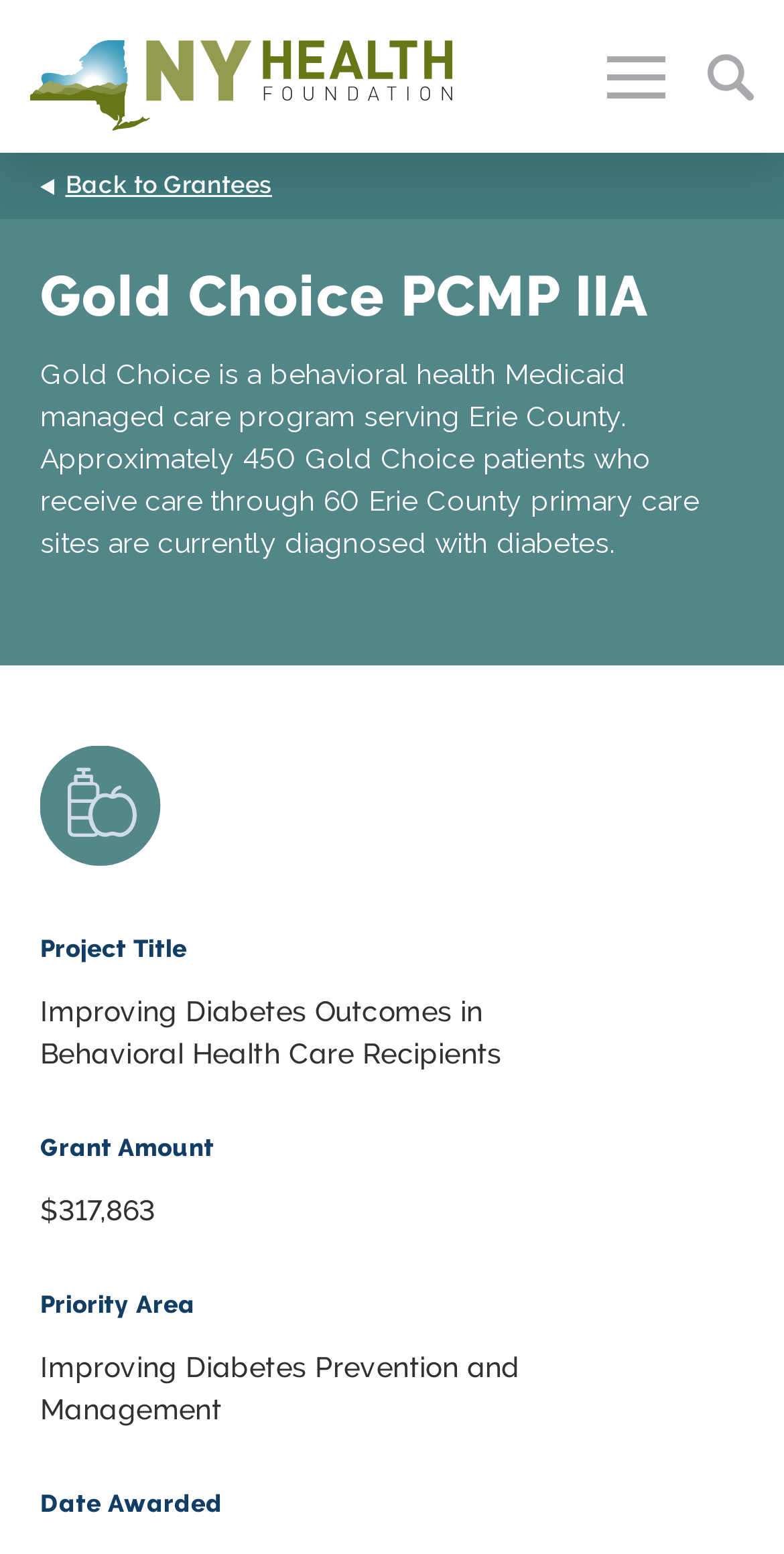What is the title of the project?
Using the image as a reference, deliver a detailed and thorough answer to the question.

I found this answer by looking at the text element under the 'Project Title' heading, which displays the project title as 'Improving Diabetes Outcomes in Behavioral Health Care Recipients'.